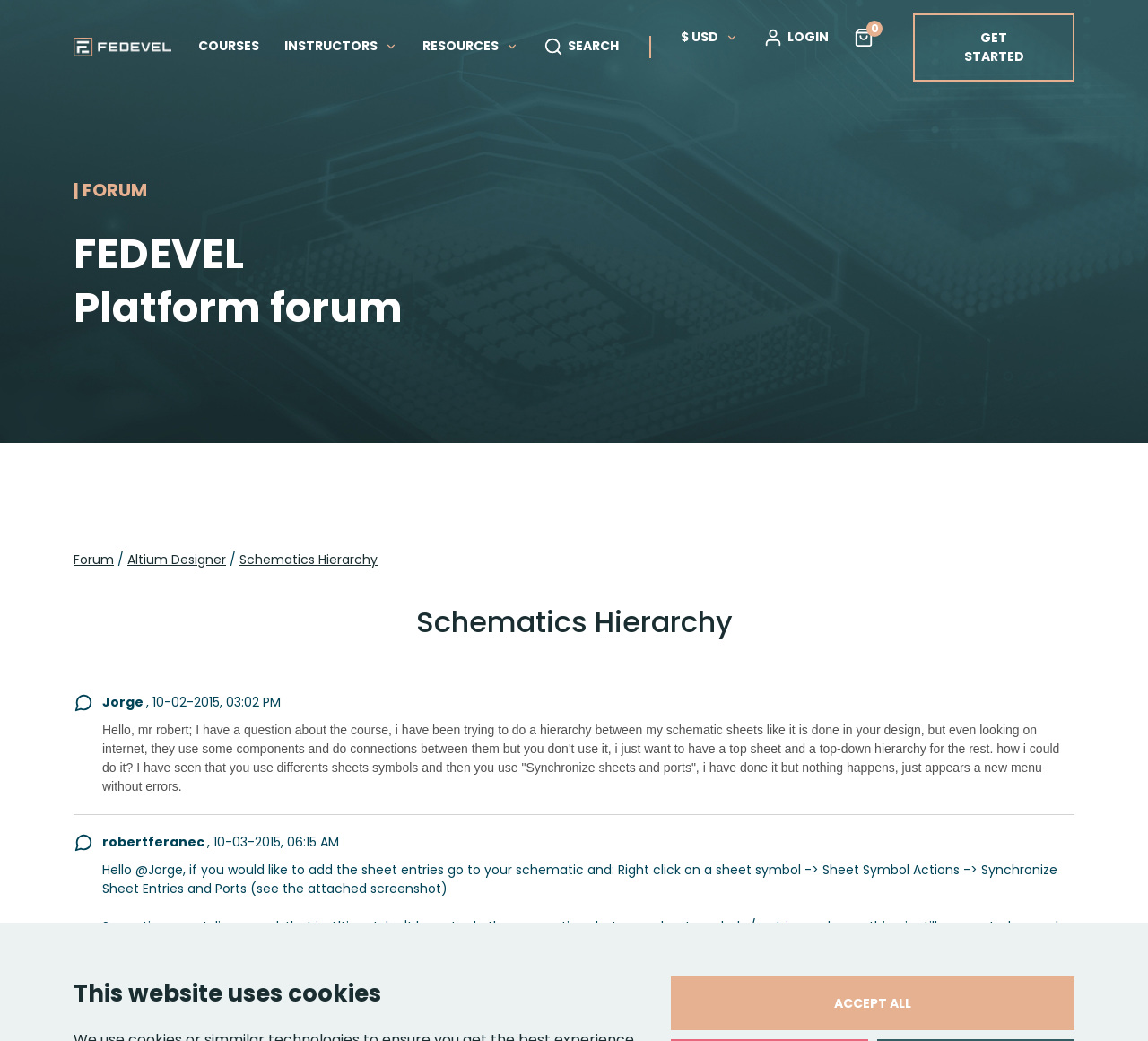What is the date of the first post in the forum?
Look at the screenshot and respond with a single word or phrase.

10-02-2015, 03:02 PM